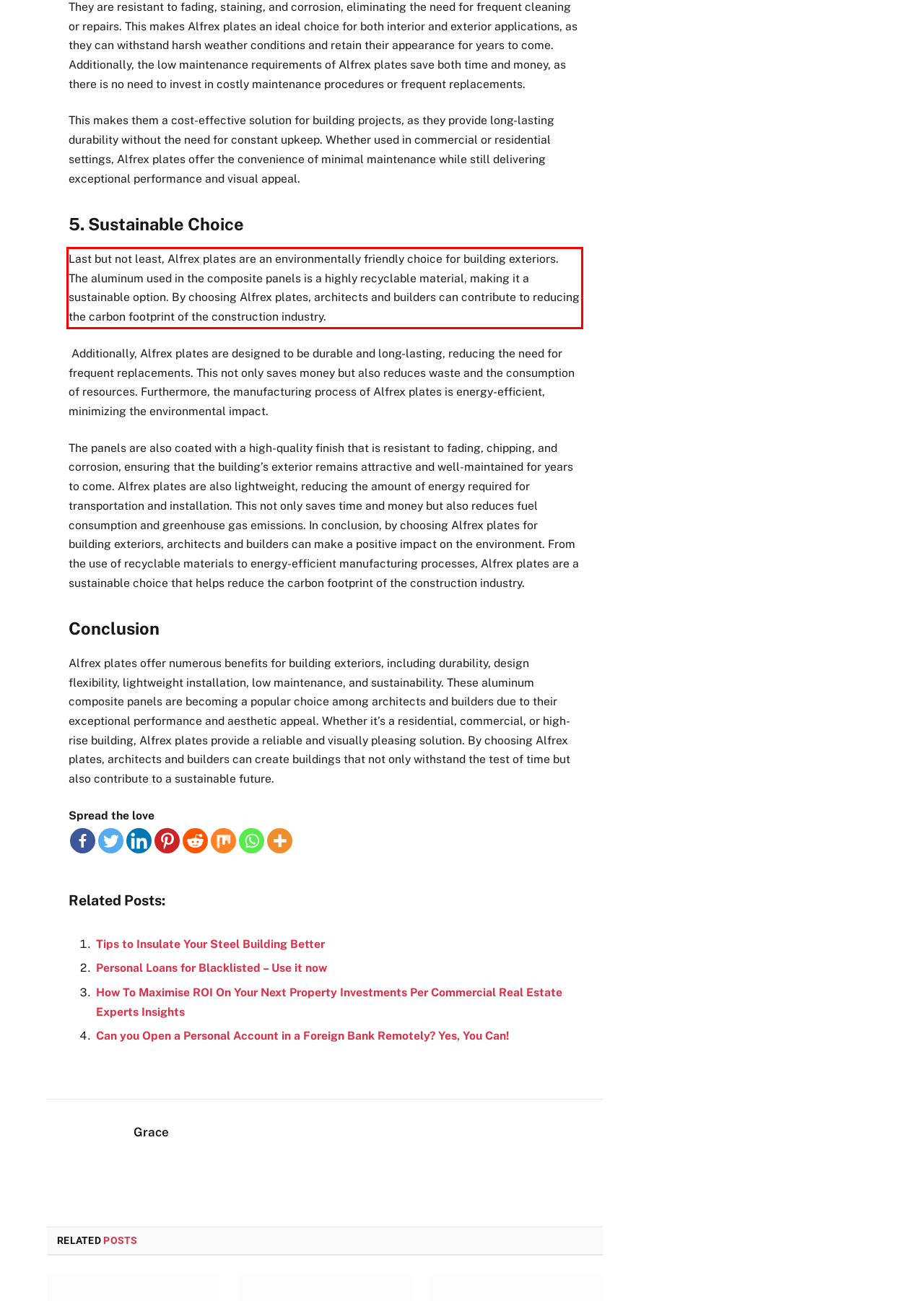Please extract the text content within the red bounding box on the webpage screenshot using OCR.

Last but not least, Alfrex plates are an environmentally friendly choice for building exteriors. The aluminum used in the composite panels is a highly recyclable material, making it a sustainable option. By choosing Alfrex plates, architects and builders can contribute to reducing the carbon footprint of the construction industry.